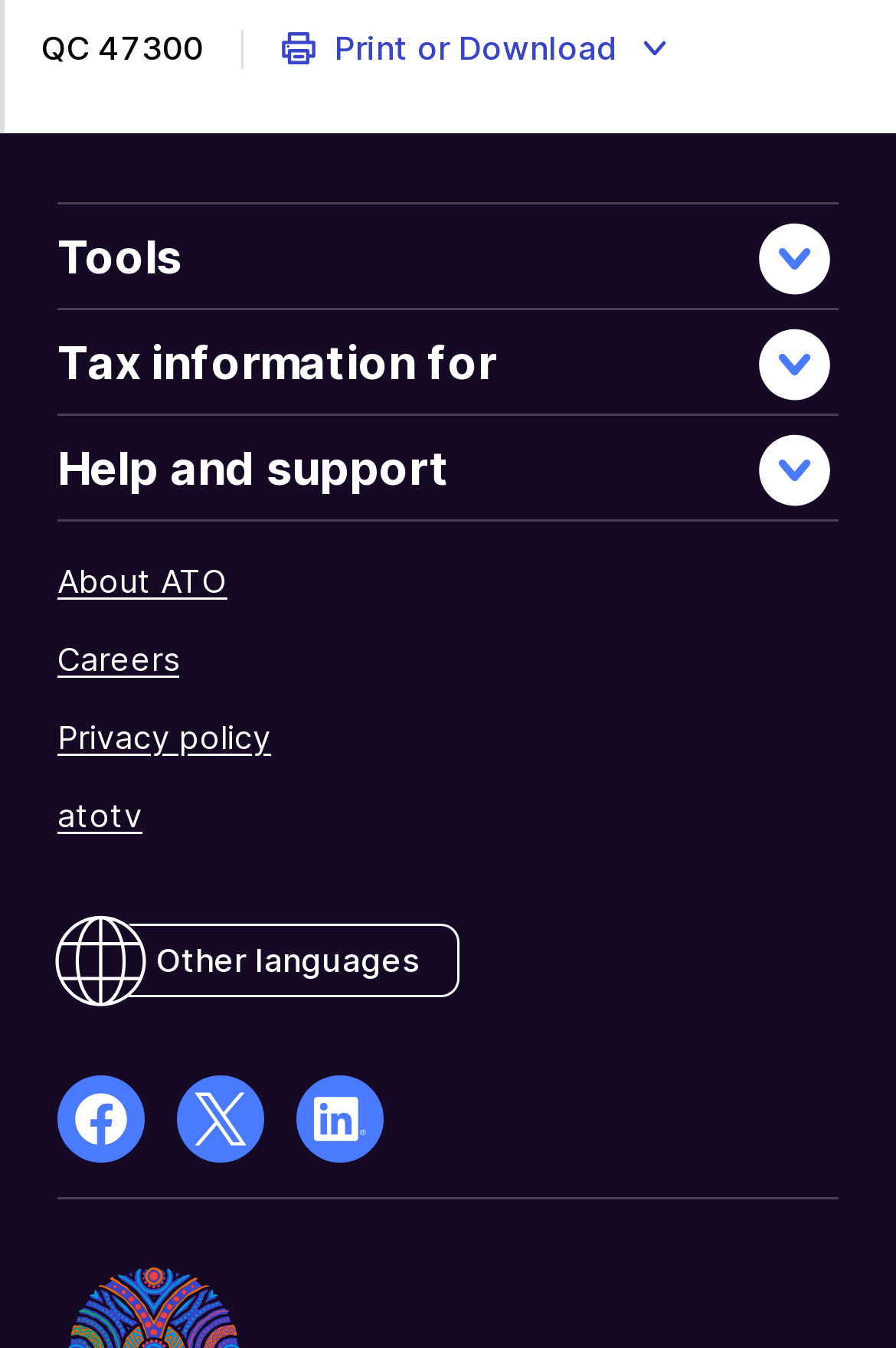Specify the bounding box coordinates of the element's area that should be clicked to execute the given instruction: "Visit the 'About ATO' page". The coordinates should be four float numbers between 0 and 1, i.e., [left, top, right, bottom].

[0.064, 0.416, 0.254, 0.445]